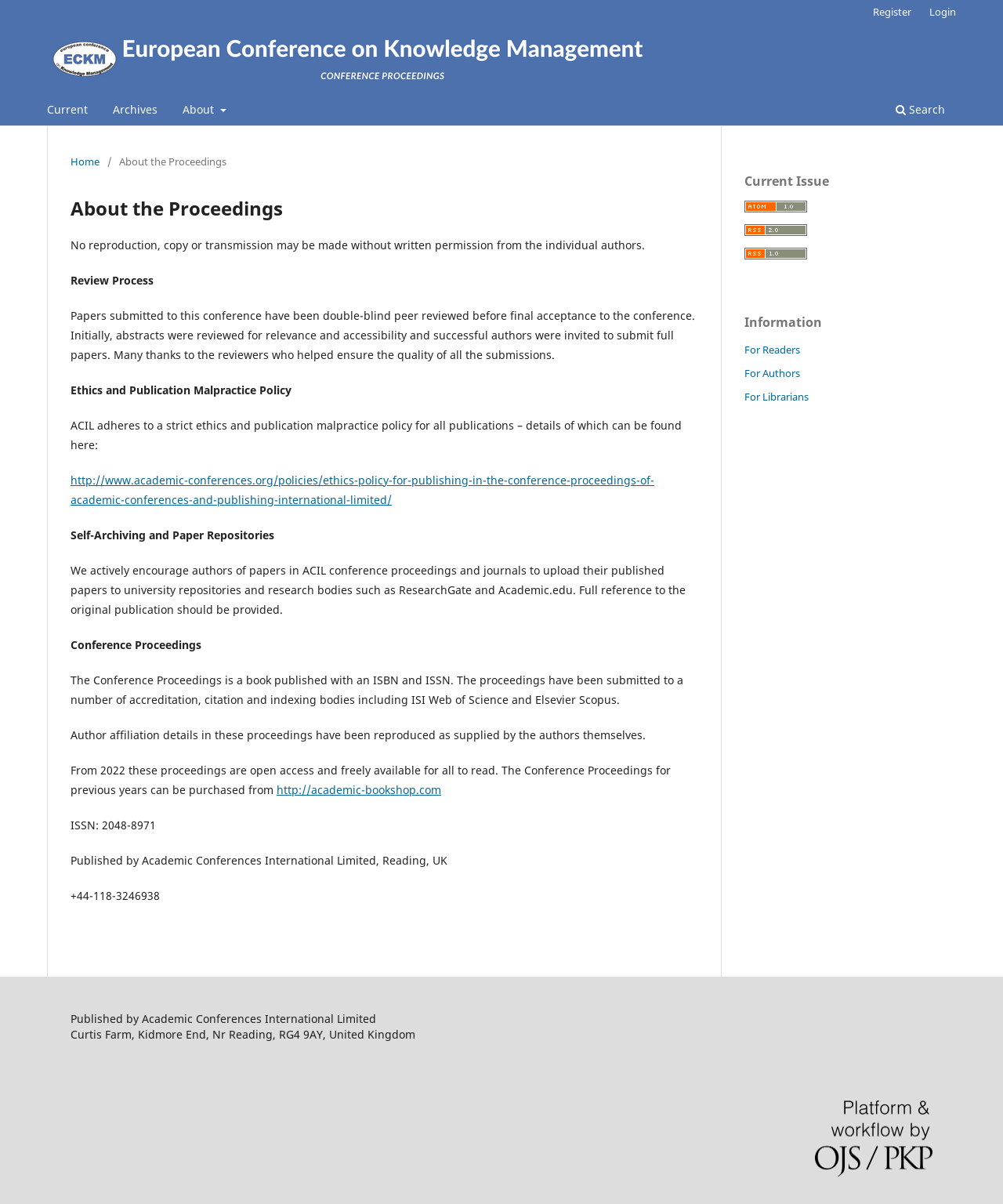Please identify the bounding box coordinates of the clickable region that I should interact with to perform the following instruction: "Click on the 'Login' link". The coordinates should be expressed as four float numbers between 0 and 1, i.e., [left, top, right, bottom].

[0.919, 0.0, 0.961, 0.02]